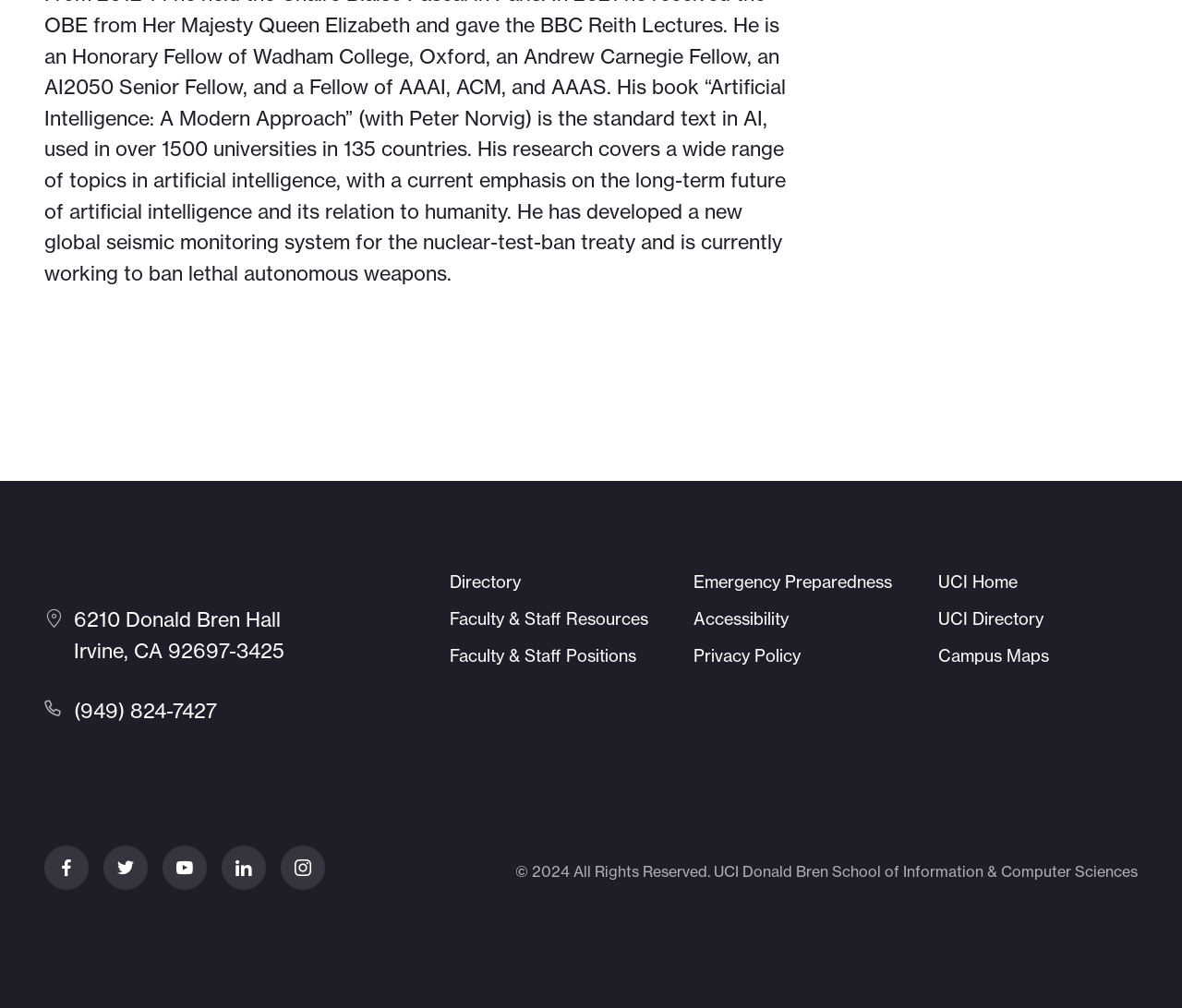Please locate the bounding box coordinates of the element that needs to be clicked to achieve the following instruction: "Check the Emergency Preparedness". The coordinates should be four float numbers between 0 and 1, i.e., [left, top, right, bottom].

[0.587, 0.567, 0.755, 0.588]